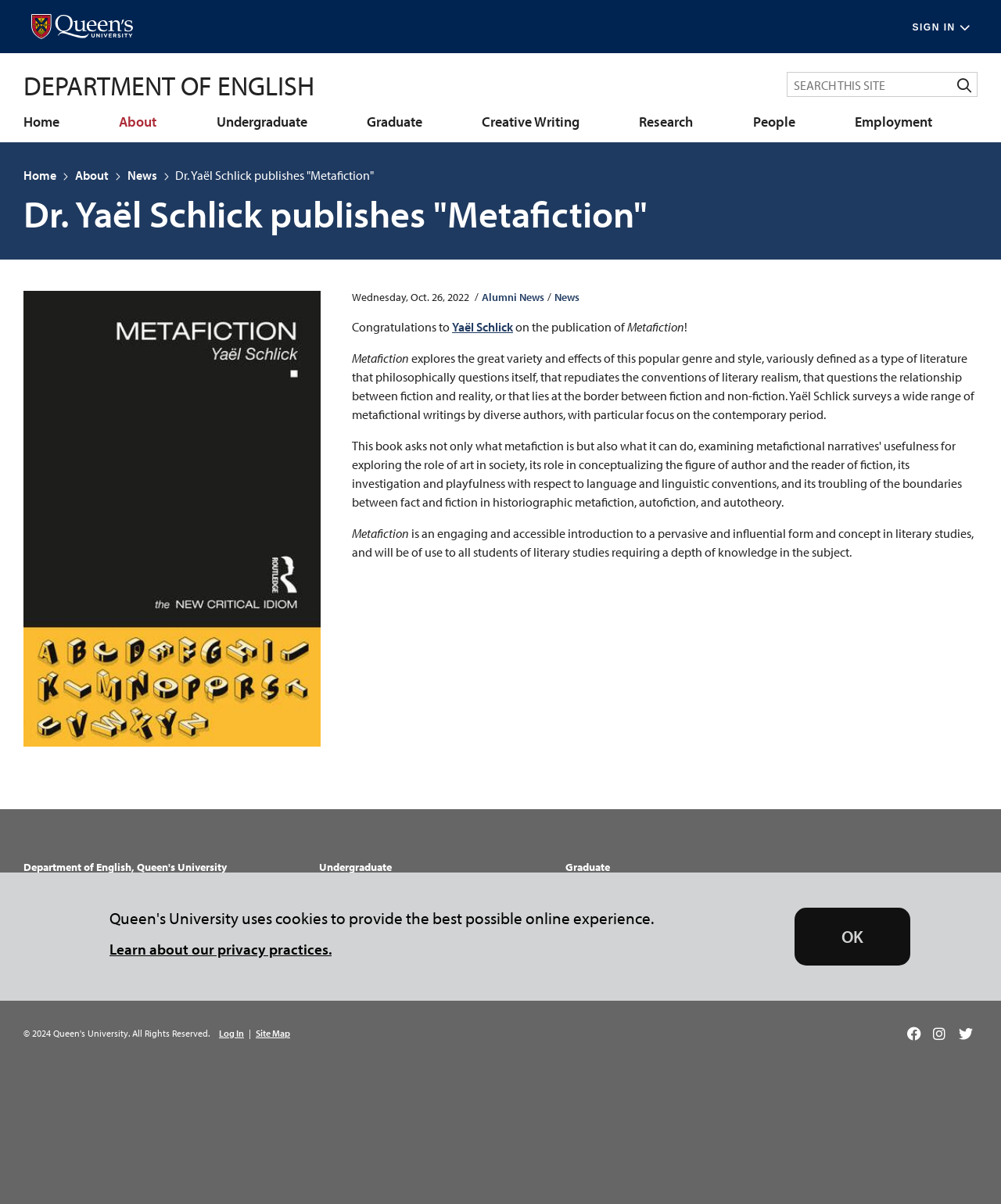What is the genre of 'Metafiction'?
Please provide a single word or phrase in response based on the screenshot.

Metafiction